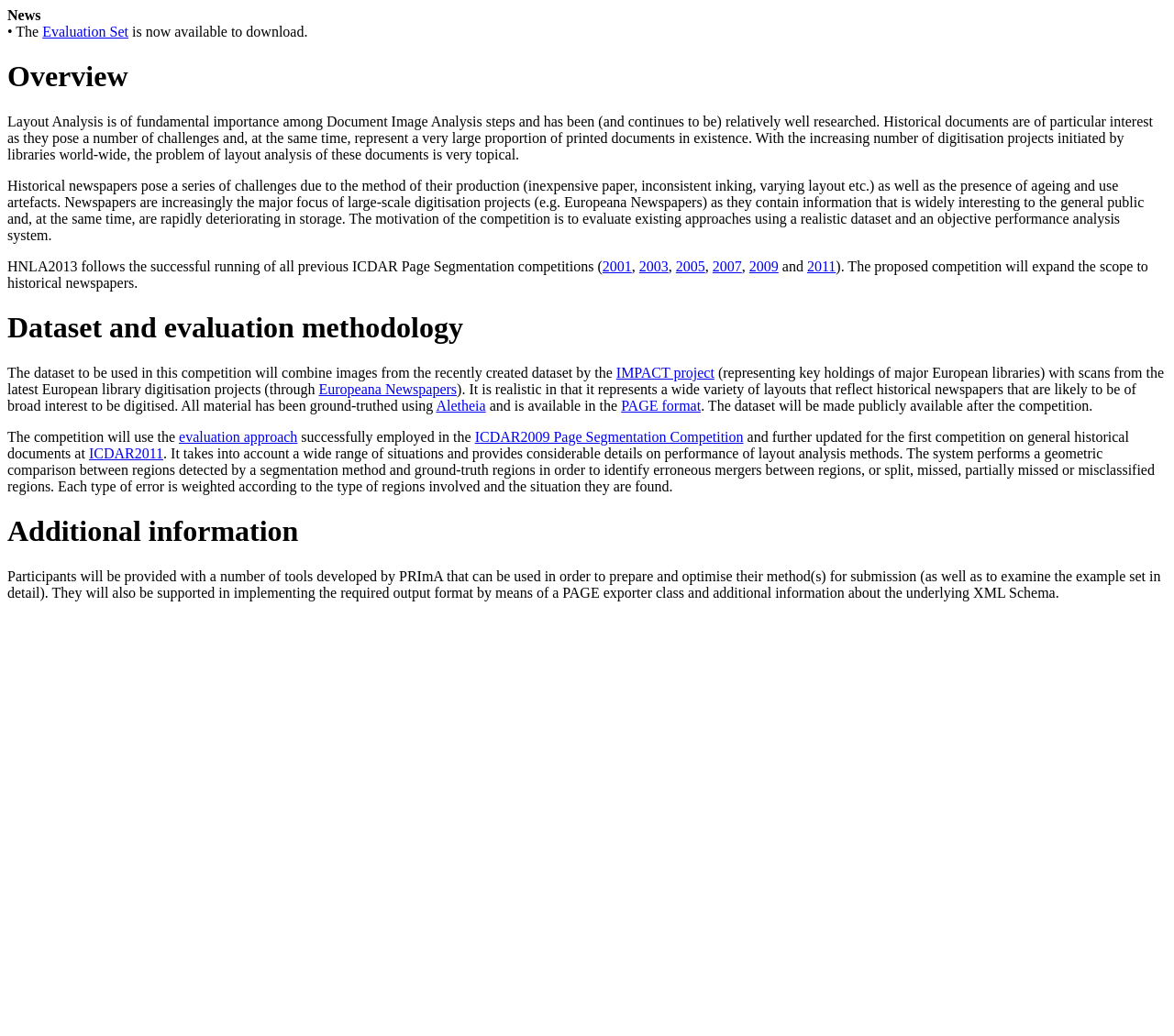Locate the bounding box coordinates of the element's region that should be clicked to carry out the following instruction: "go to brianmay.com homepage". The coordinates need to be four float numbers between 0 and 1, i.e., [left, top, right, bottom].

None